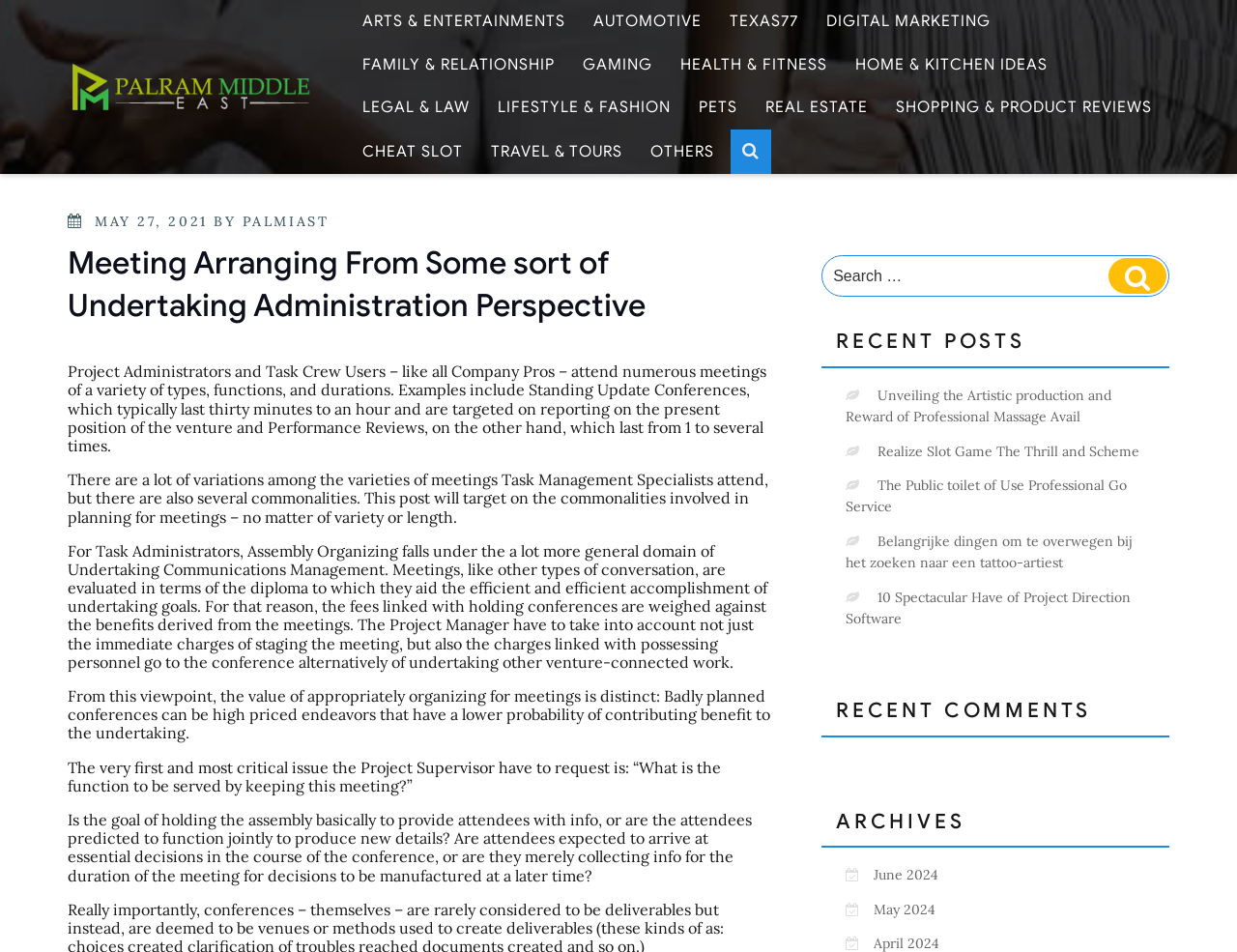Kindly determine the bounding box coordinates for the area that needs to be clicked to execute this instruction: "Click on the 'Meeting Arranging From Some sort of Undertaking Administration Perspective' heading".

[0.055, 0.253, 0.641, 0.344]